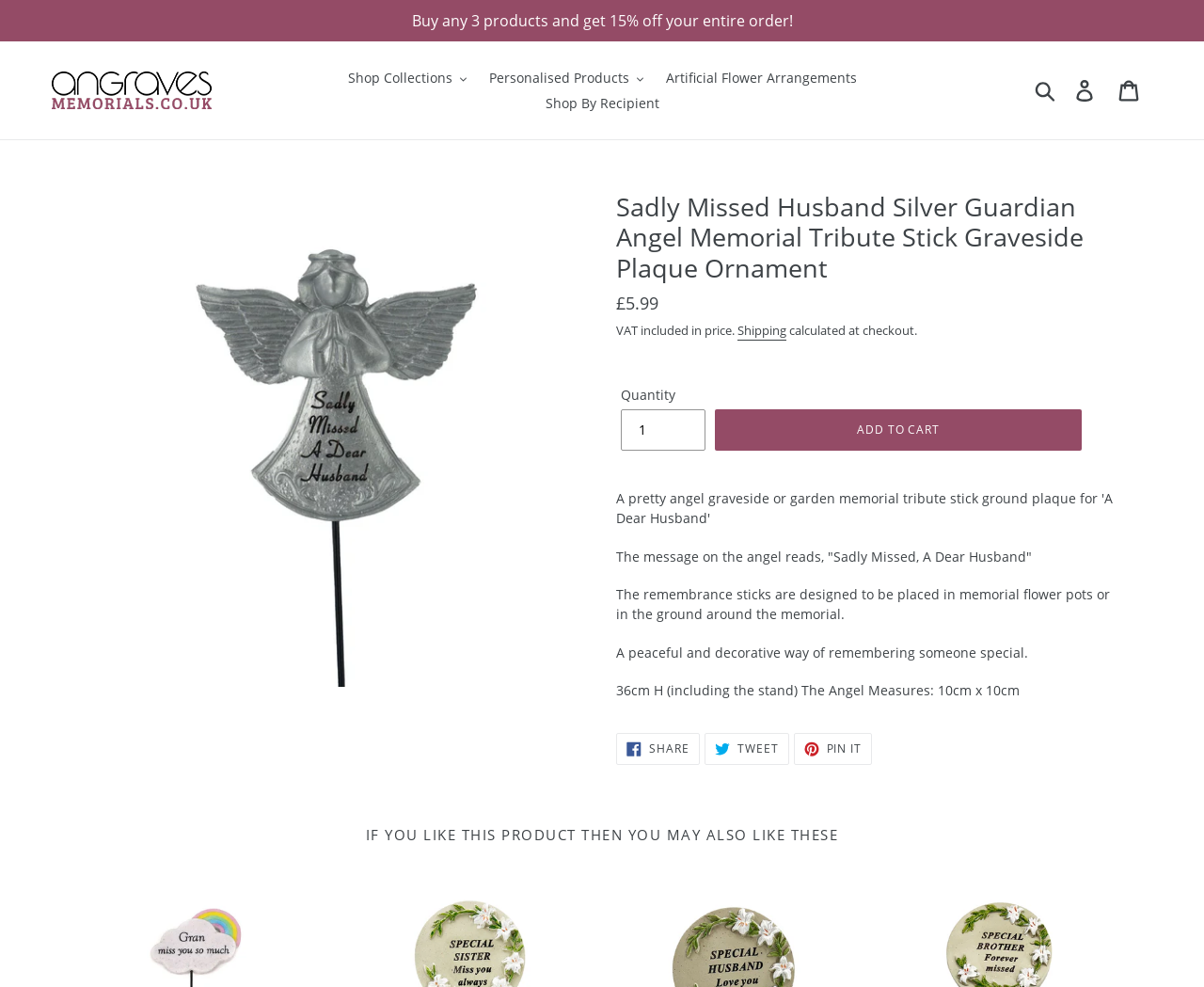Based on the visual content of the image, answer the question thoroughly: How can I share this product on social media?

I found the social media sharing options by looking at the link elements at the bottom of the page, which include 'SHARE ON FACEBOOK', 'TWEET ON TWITTER', and 'PIN ON PINTEREST'.